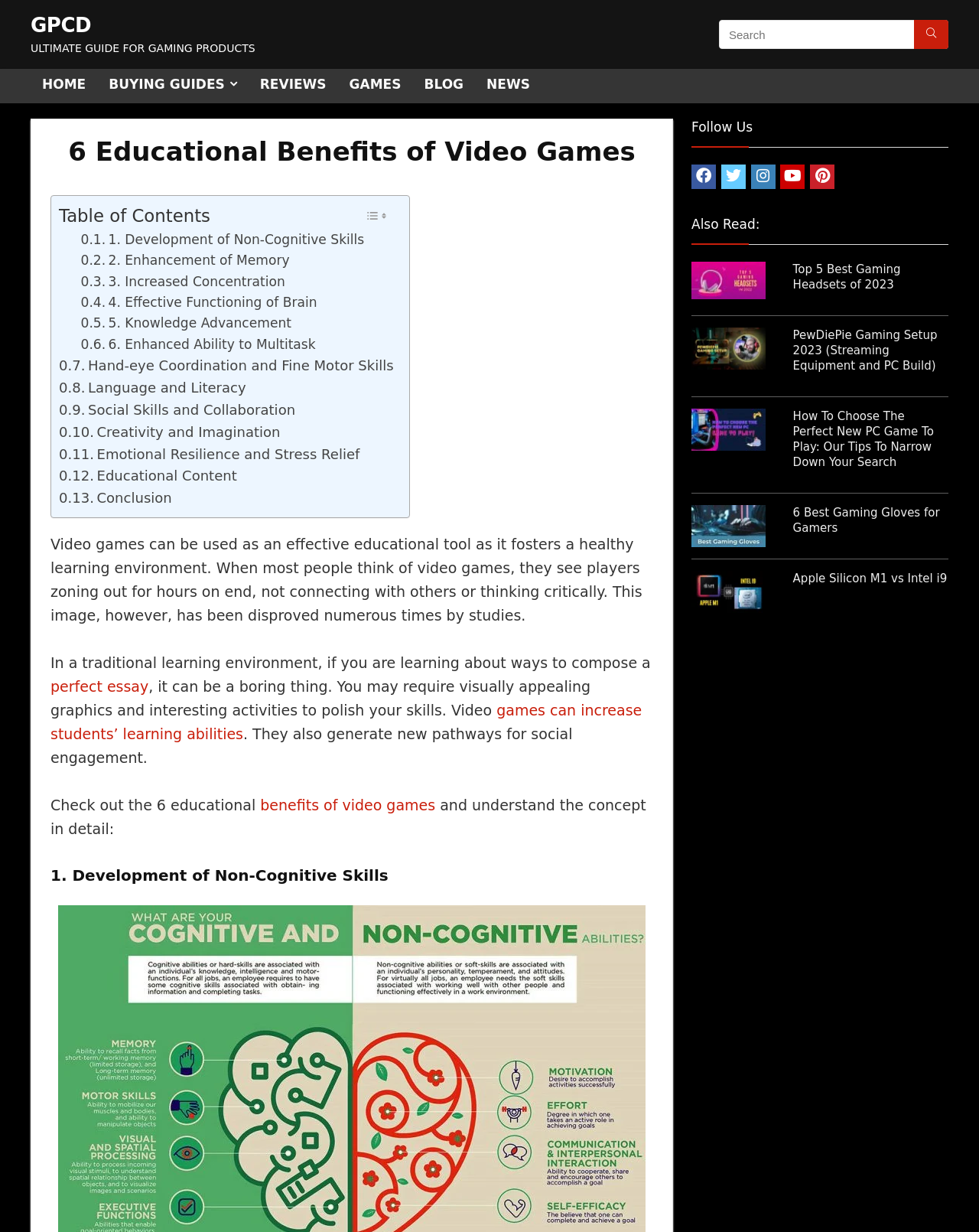Determine the bounding box coordinates of the clickable area required to perform the following instruction: "Follow on social media". The coordinates should be represented as four float numbers between 0 and 1: [left, top, right, bottom].

[0.706, 0.134, 0.731, 0.153]